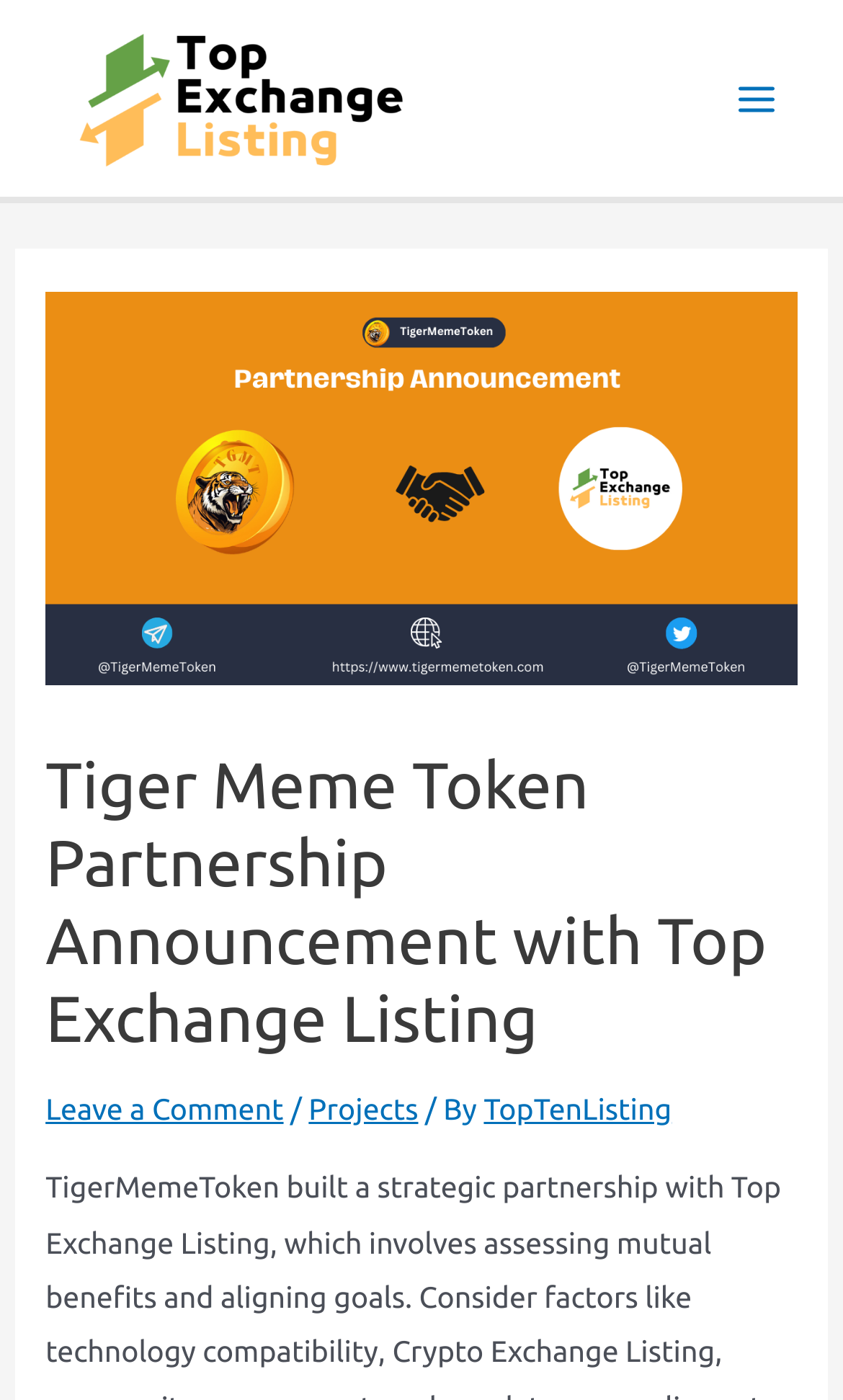Can you find and provide the main heading text of this webpage?

Tiger Meme Token Partnership Announcement with Top Exchange Listing